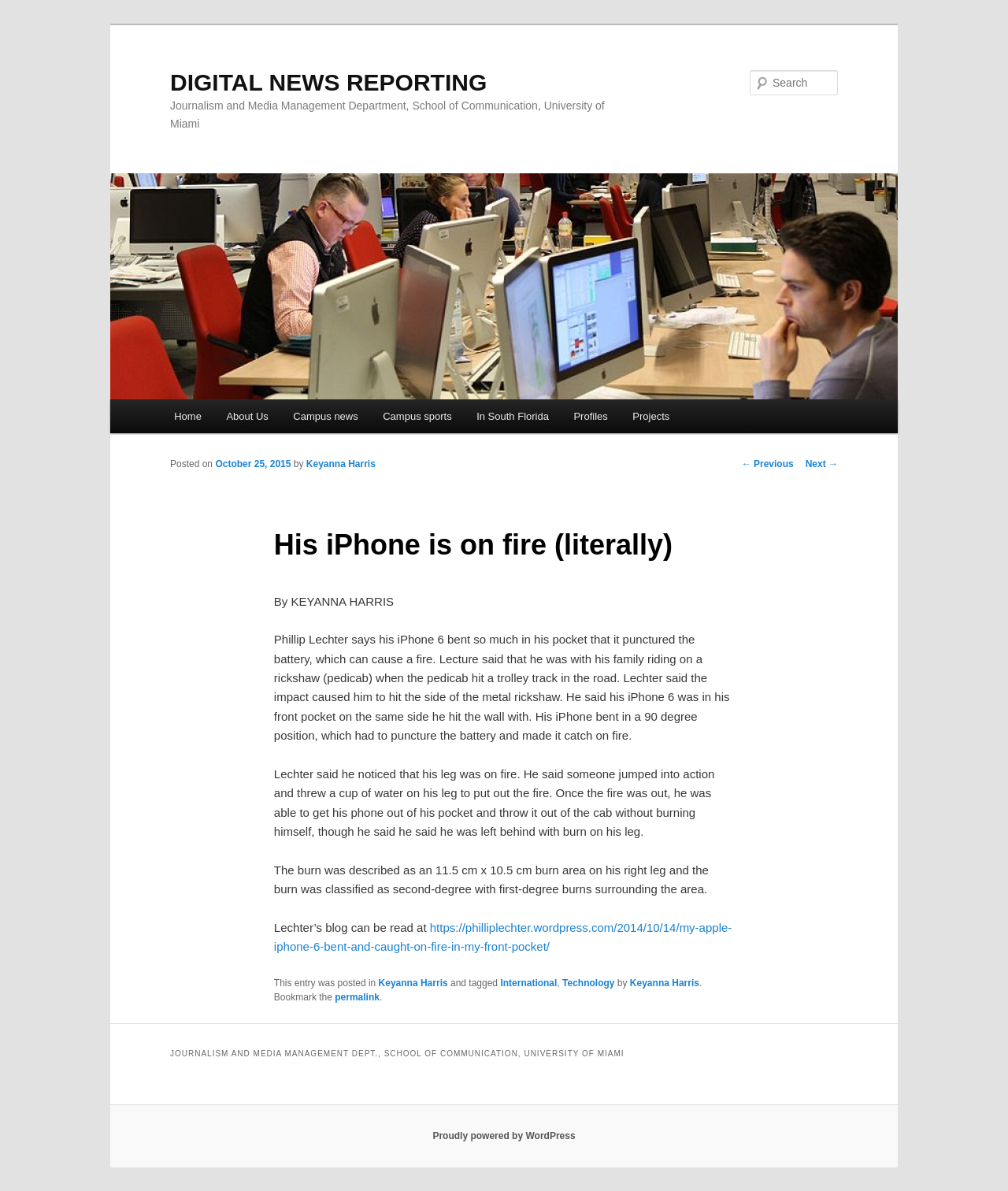Please provide a short answer using a single word or phrase for the question:
What degree of burn did Phillip Lechter suffer?

Second-degree